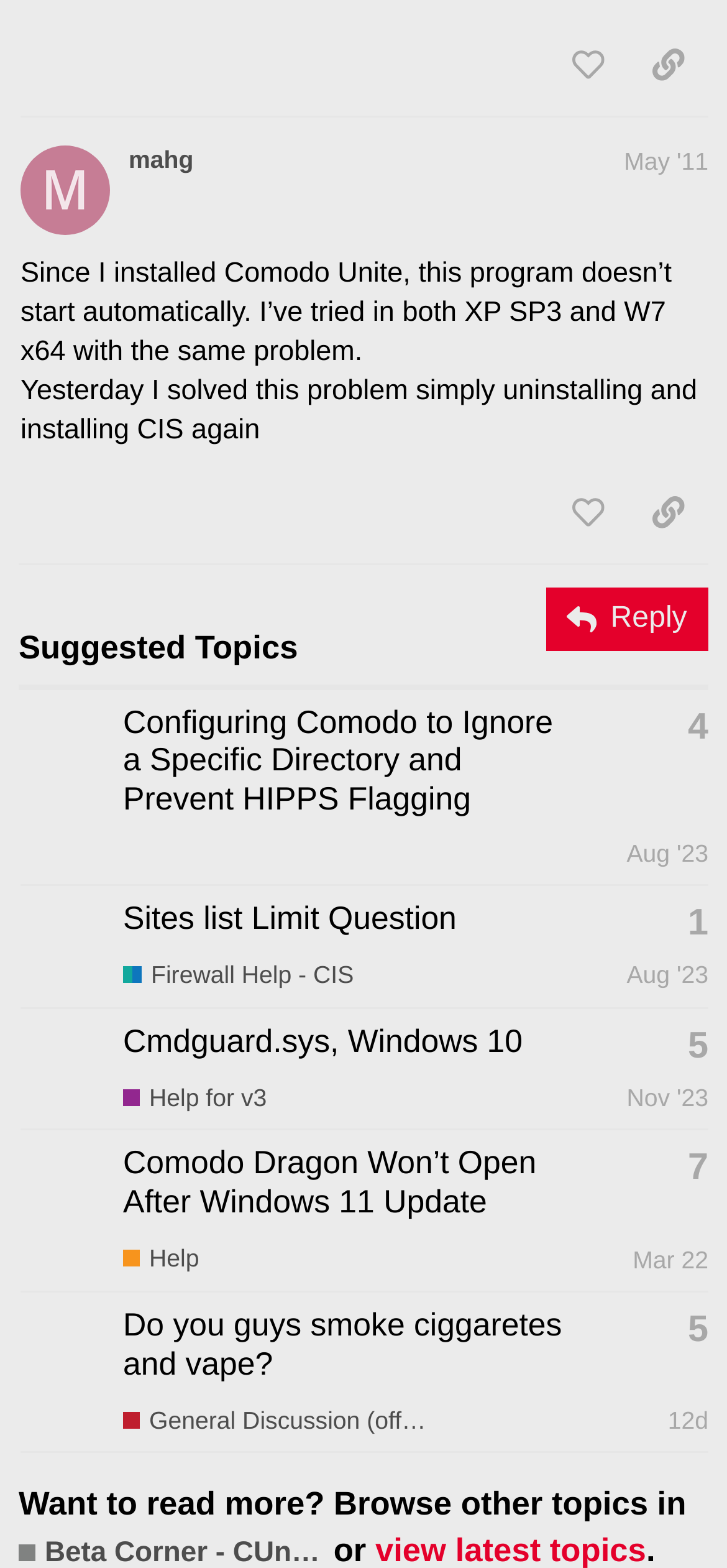Respond to the question below with a single word or phrase:
What is the position of the button 'Reply' on the webpage?

bottom left